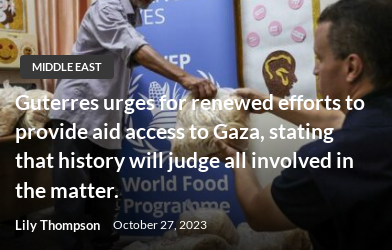Who is the journalist attributed to the headline?
Provide an in-depth answer to the question, covering all aspects.

The headline accompanying the image is attributed to journalist Lily Thompson, indicating that she is the author or source of the statement.